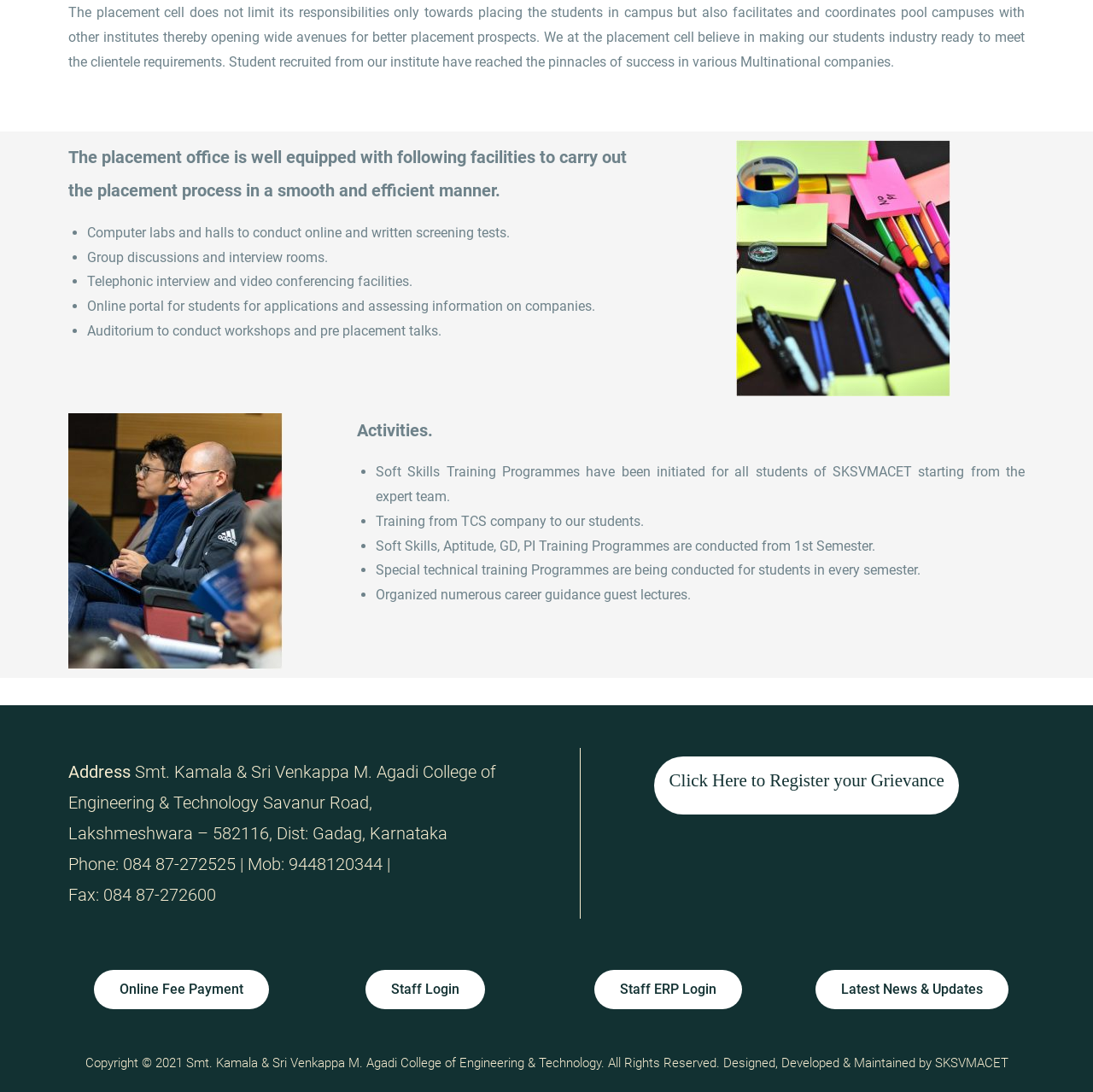What is the primary function of the placement cell?
By examining the image, provide a one-word or phrase answer.

Facilitate campus placements